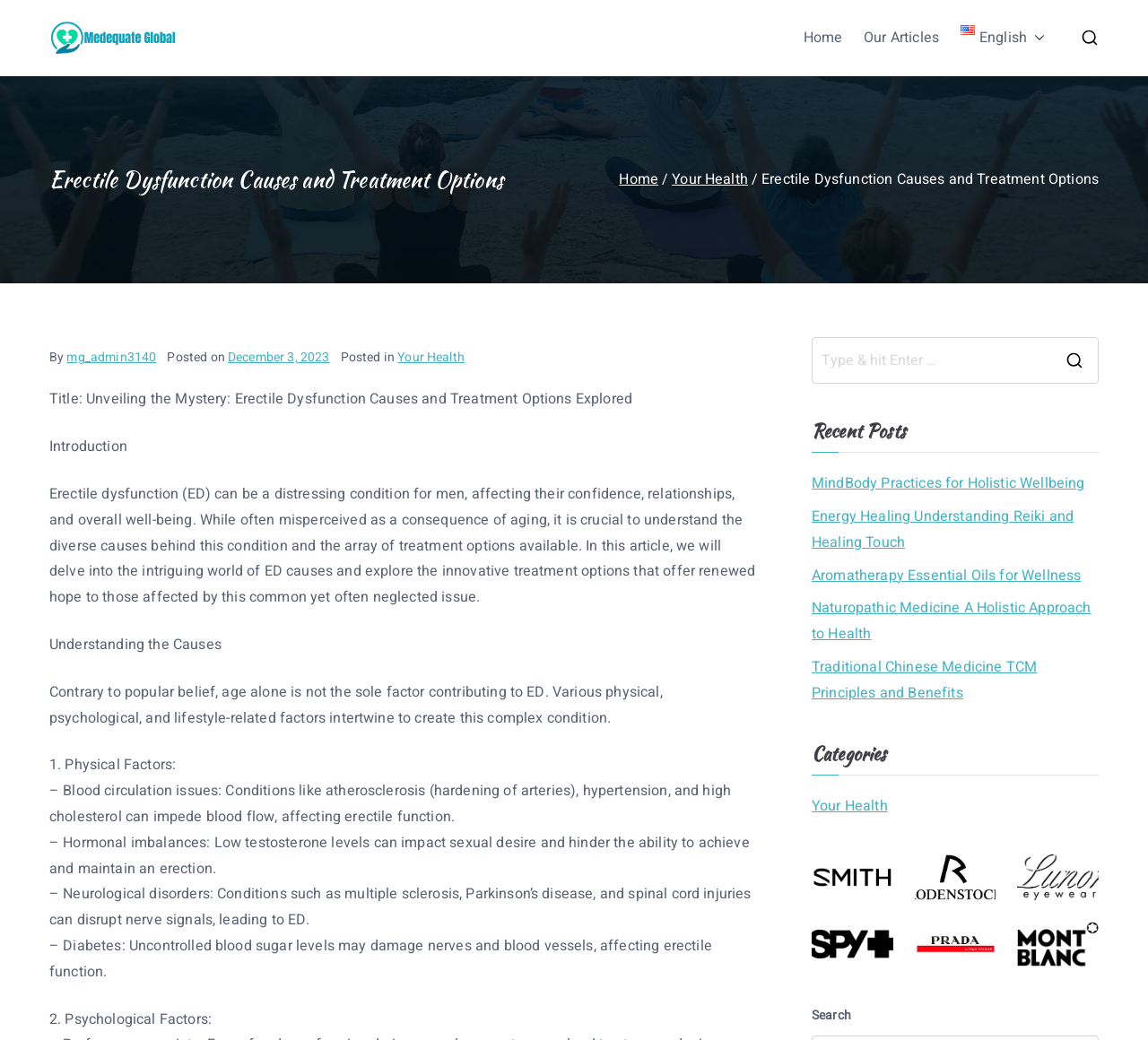Please determine the main heading text of this webpage.

Erectile Dysfunction Causes and Treatment Options